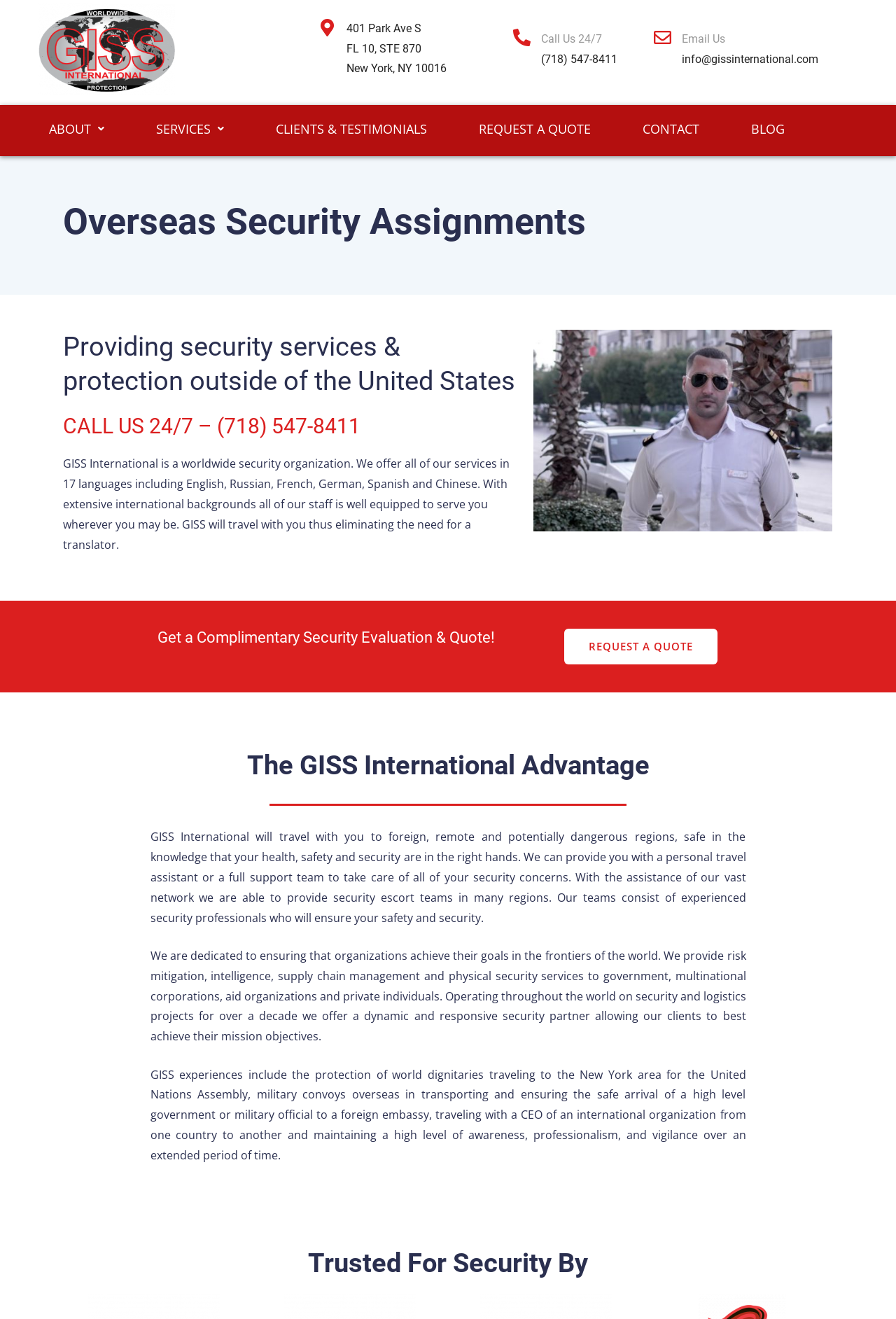Please provide a one-word or phrase answer to the question: 
What is the address of GISS International?

401 Park Ave S, FL 10, STE 870, New York, NY 10016